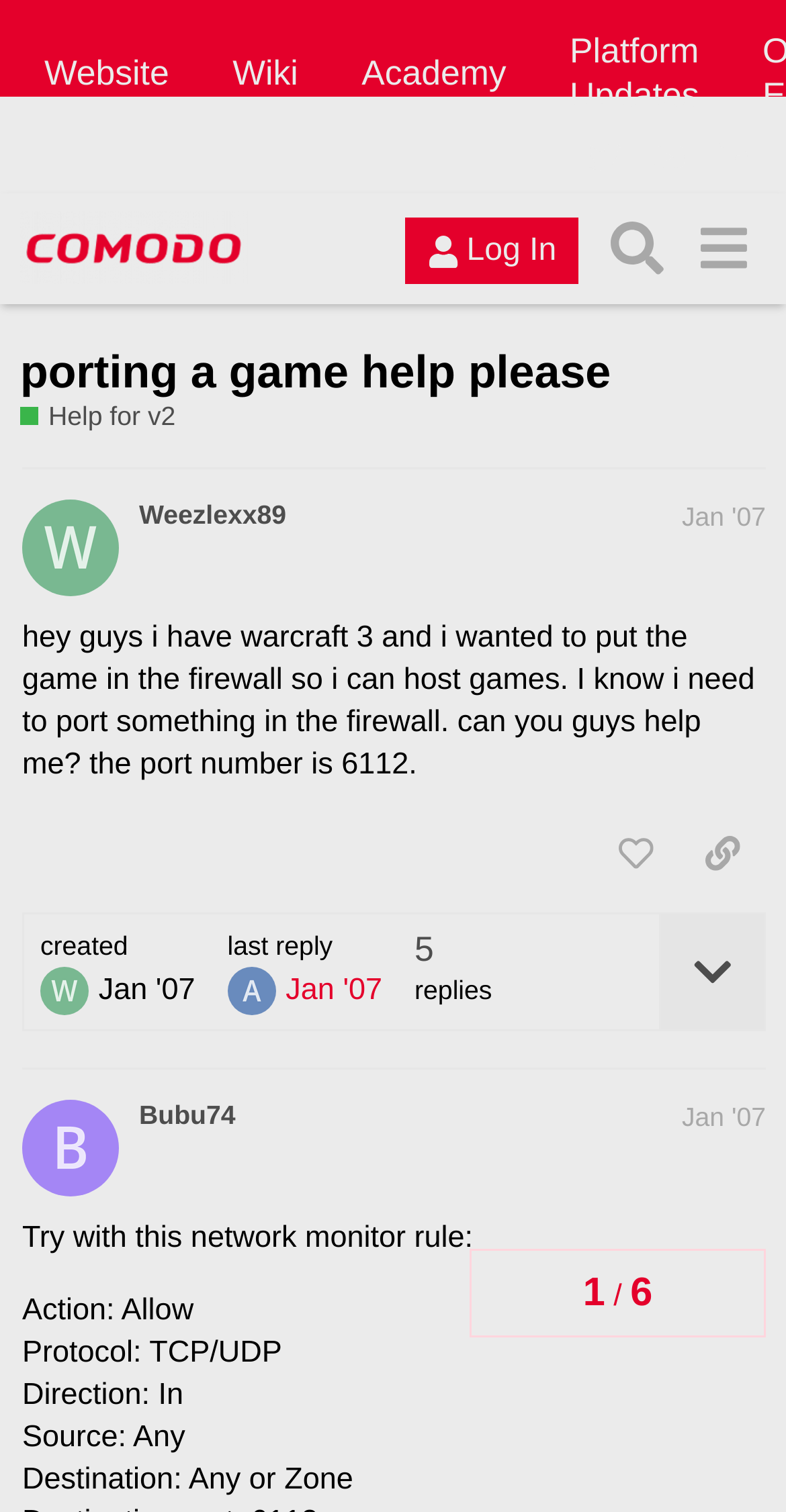Give a one-word or short-phrase answer to the following question: 
What is the suggested action for the network monitor rule?

Allow